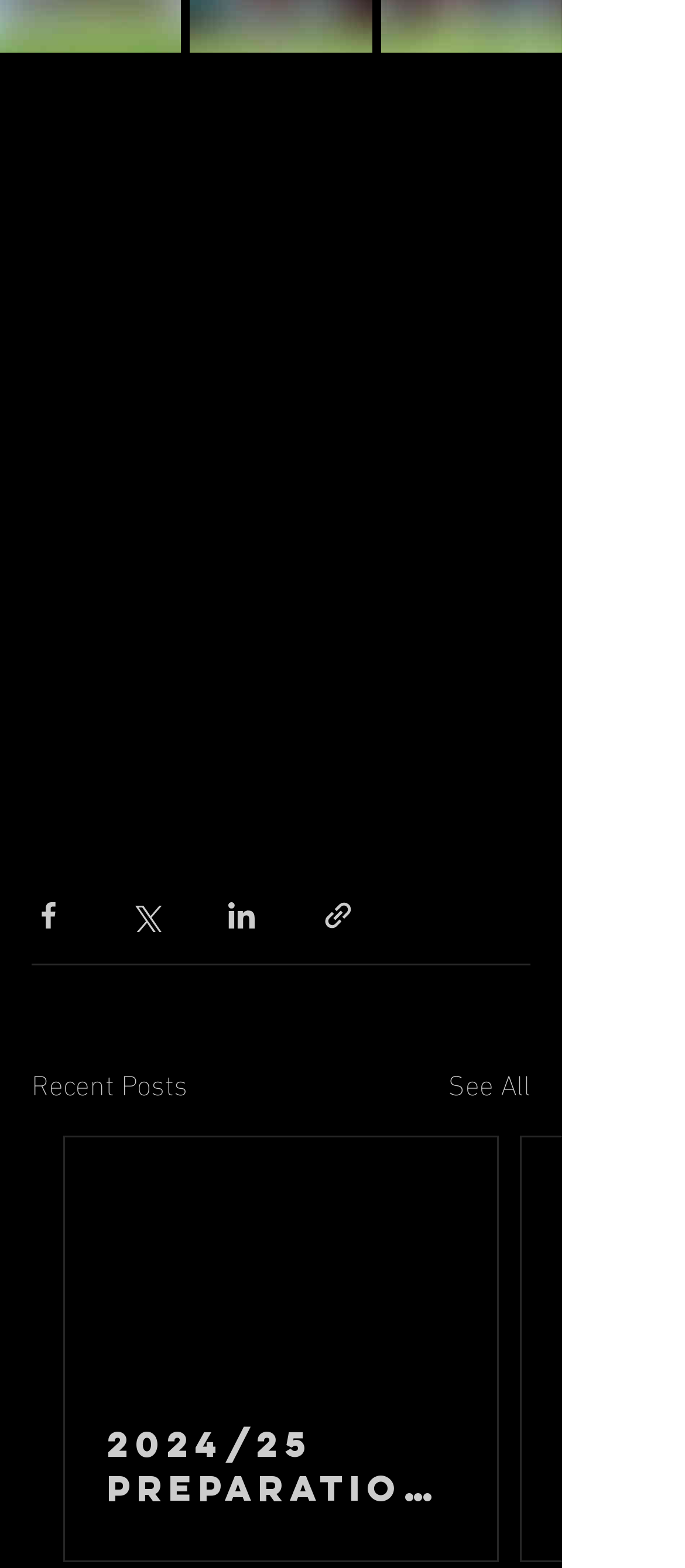What is the purpose of the buttons at the top?
Can you offer a detailed and complete answer to this question?

The buttons at the top, including 'Share via Facebook', 'Share via Twitter', 'Share via LinkedIn', and 'Share via link', are used for sharing content on different social media platforms or via a link.